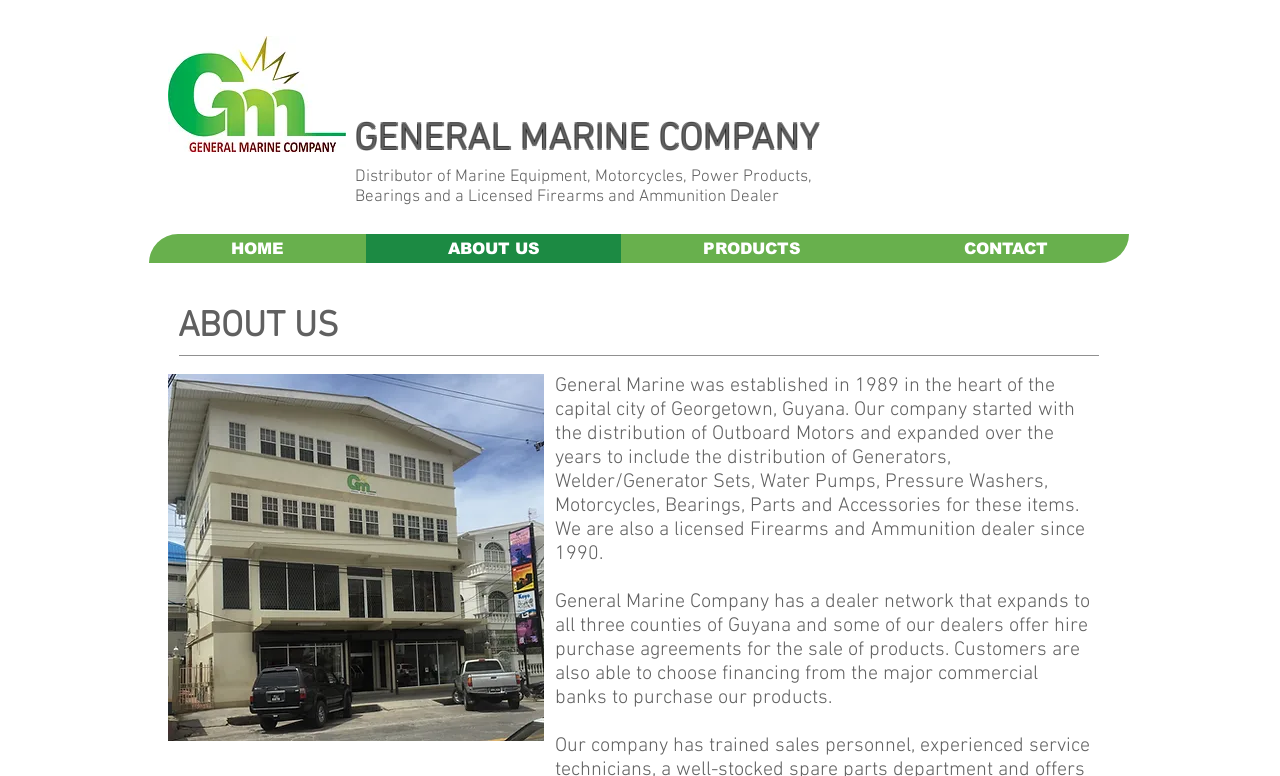Please determine the bounding box coordinates for the UI element described as: "GENERAL MARINE COMPANY".

[0.277, 0.151, 0.641, 0.209]